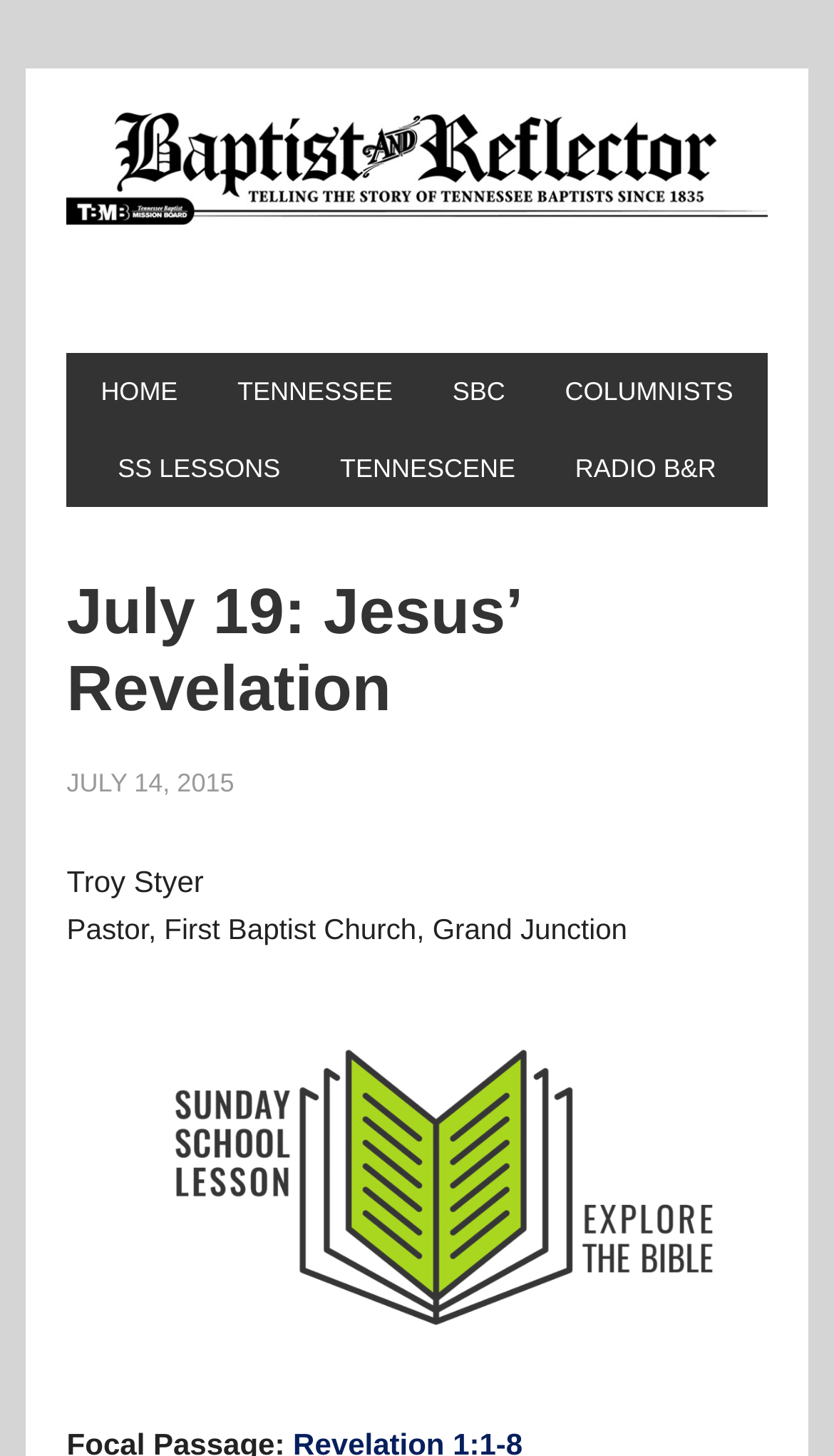Could you identify the text that serves as the heading for this webpage?

July 19: Jesus’ Revelation